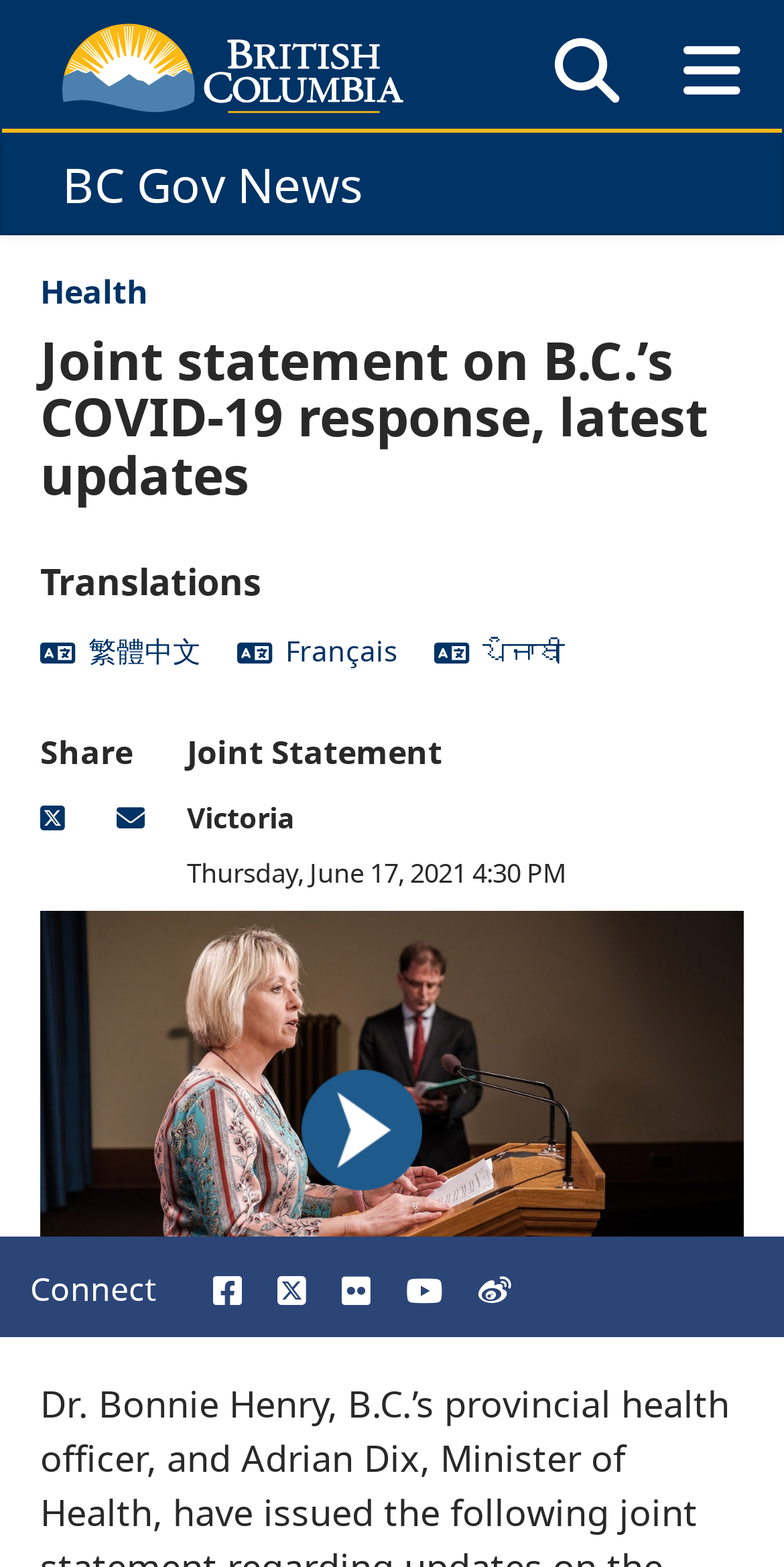Highlight the bounding box coordinates of the region I should click on to meet the following instruction: "Play the video".

[0.385, 0.683, 0.538, 0.76]